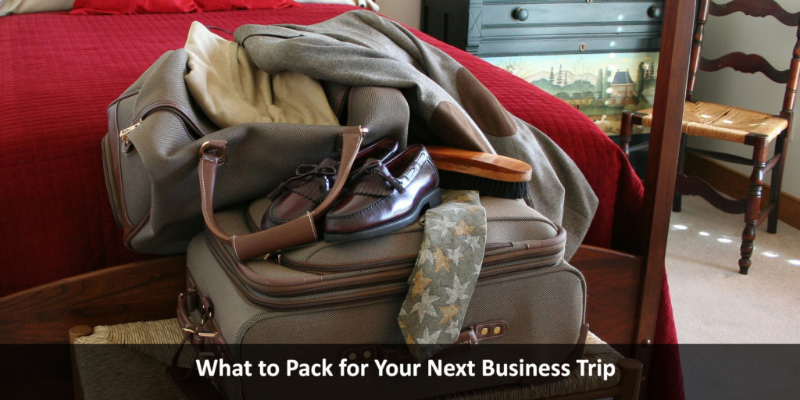Please answer the following question using a single word or phrase: 
What is the color of the bedspread?

Vibrant red